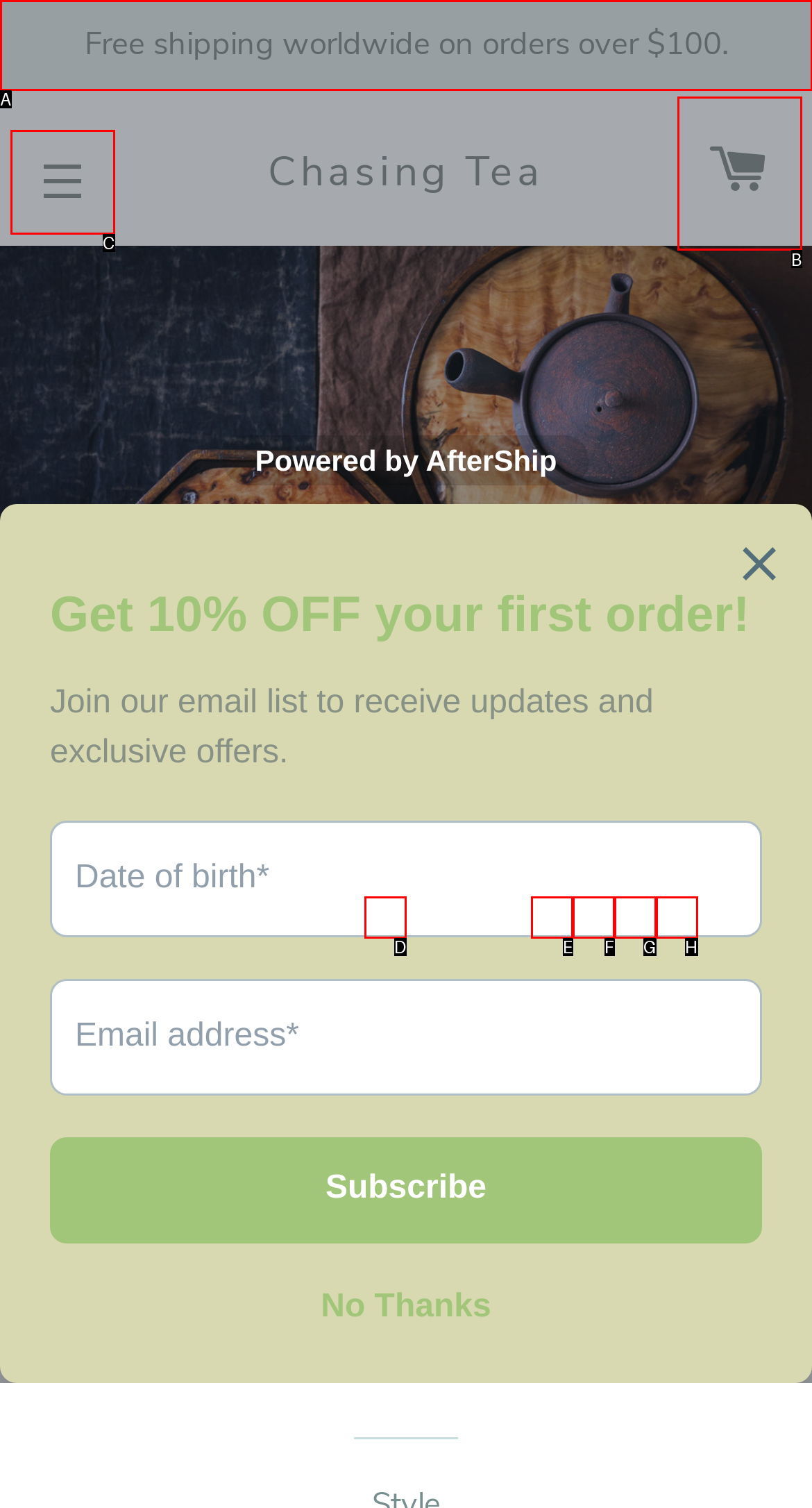Match the following description to a UI element: Post not marked as liked
Provide the letter of the matching option directly.

None